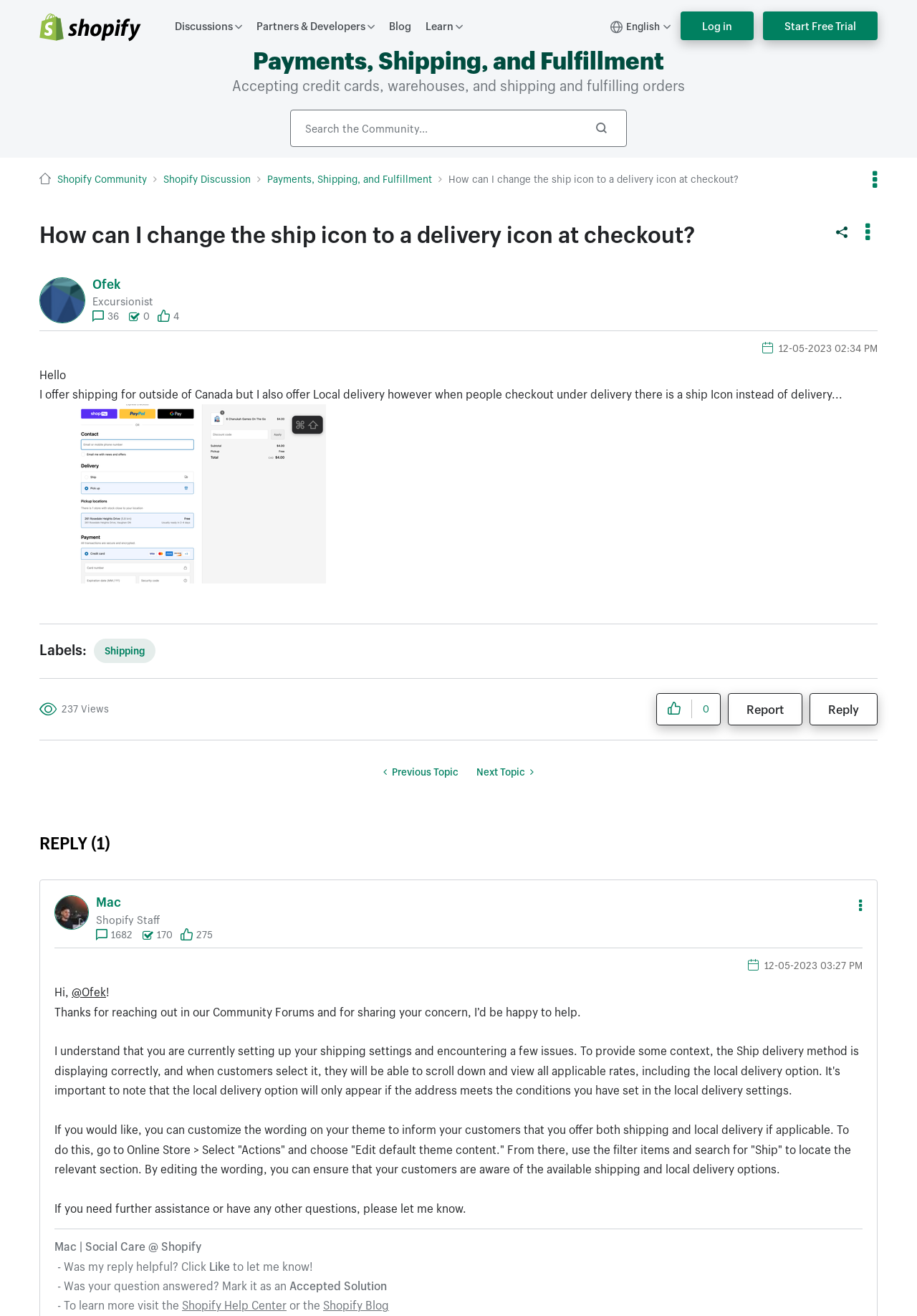Please specify the bounding box coordinates of the clickable section necessary to execute the following command: "Reply to the post".

[0.883, 0.527, 0.957, 0.551]